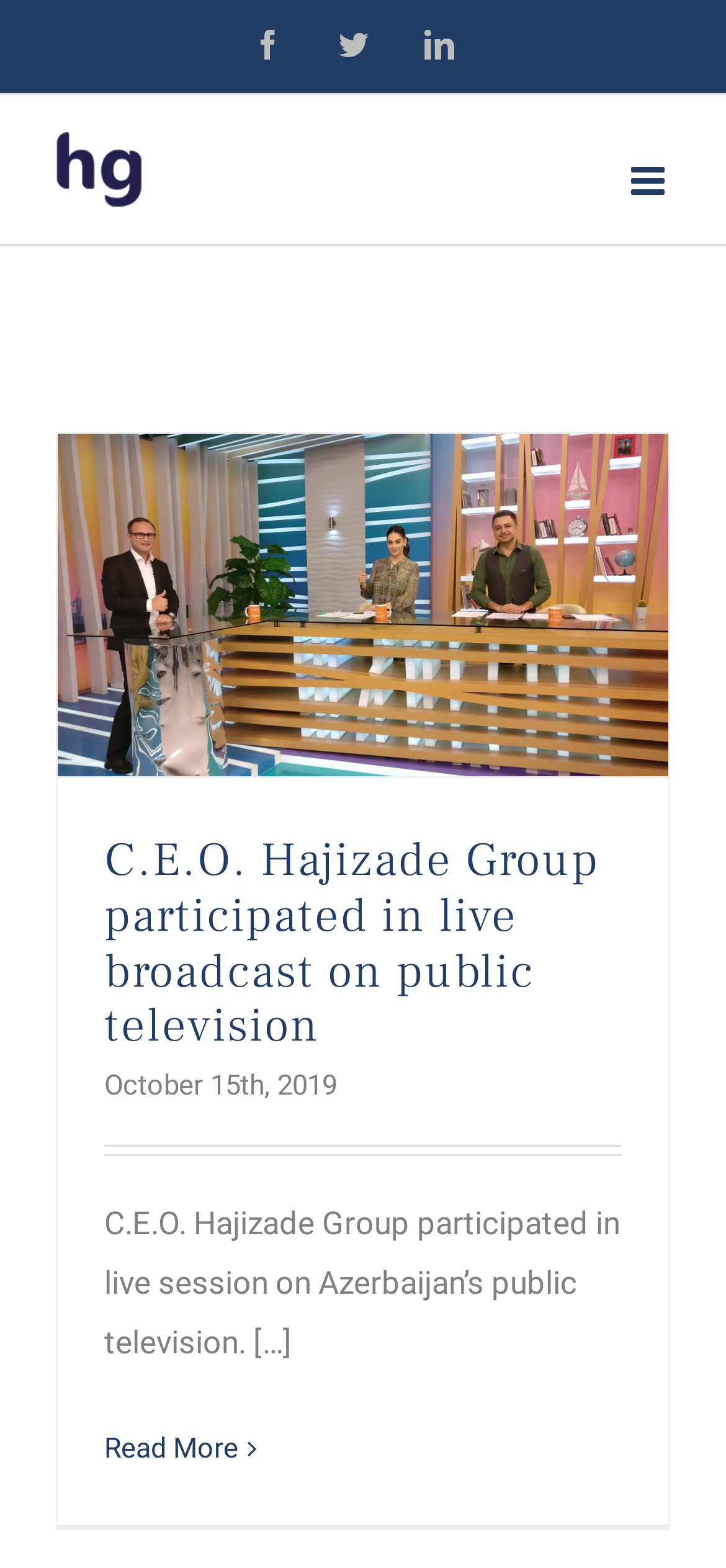Articulate a complete and detailed caption of the webpage elements.

The webpage is a news and insights page from Hajizade Group, with a focus on page 2. At the top left, there is a Hajizade Group logo, which is an image. To the right of the logo, there are three social media links: Facebook, Twitter, and LinkedIn. 

On the top right, there is a link to toggle the mobile menu. Below the top section, there is a main article section that takes up most of the page. Within this section, there is a menu with a popup. 

The main content of the article section is divided into several sections. The first section has a heading that reads "C.E.O. Hajizade Group participated in live broadcast on public television", which is also a link. Below the heading, there is a date "October 15th, 2019". 

Following the date, there is a paragraph of text that summarizes the article, which describes the C.E.O. of Hajizade Group participating in a live session on Azerbaijan's public television. At the bottom of this section, there is a "Read More" link.